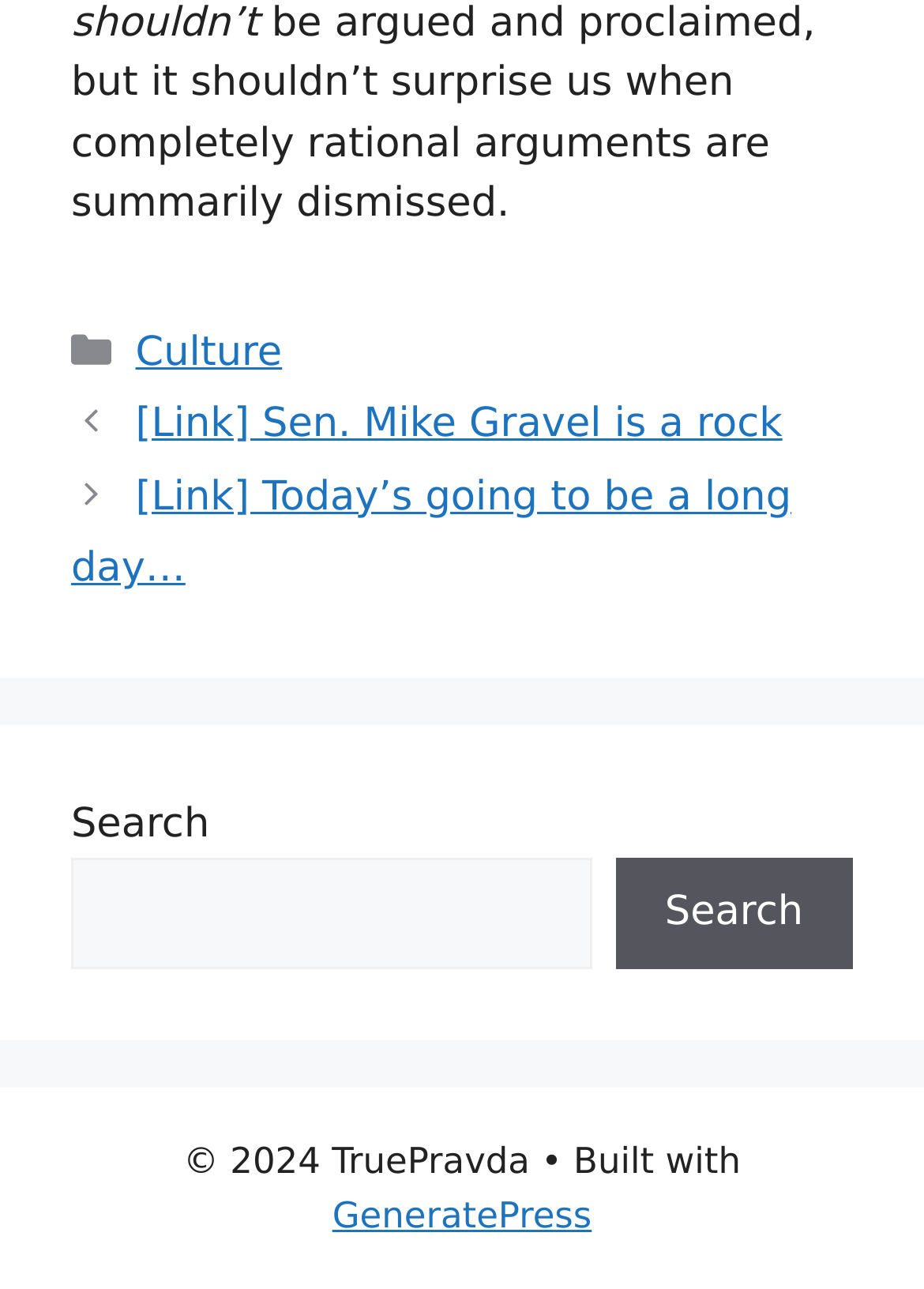Provide your answer in one word or a succinct phrase for the question: 
How many categories are listed?

1